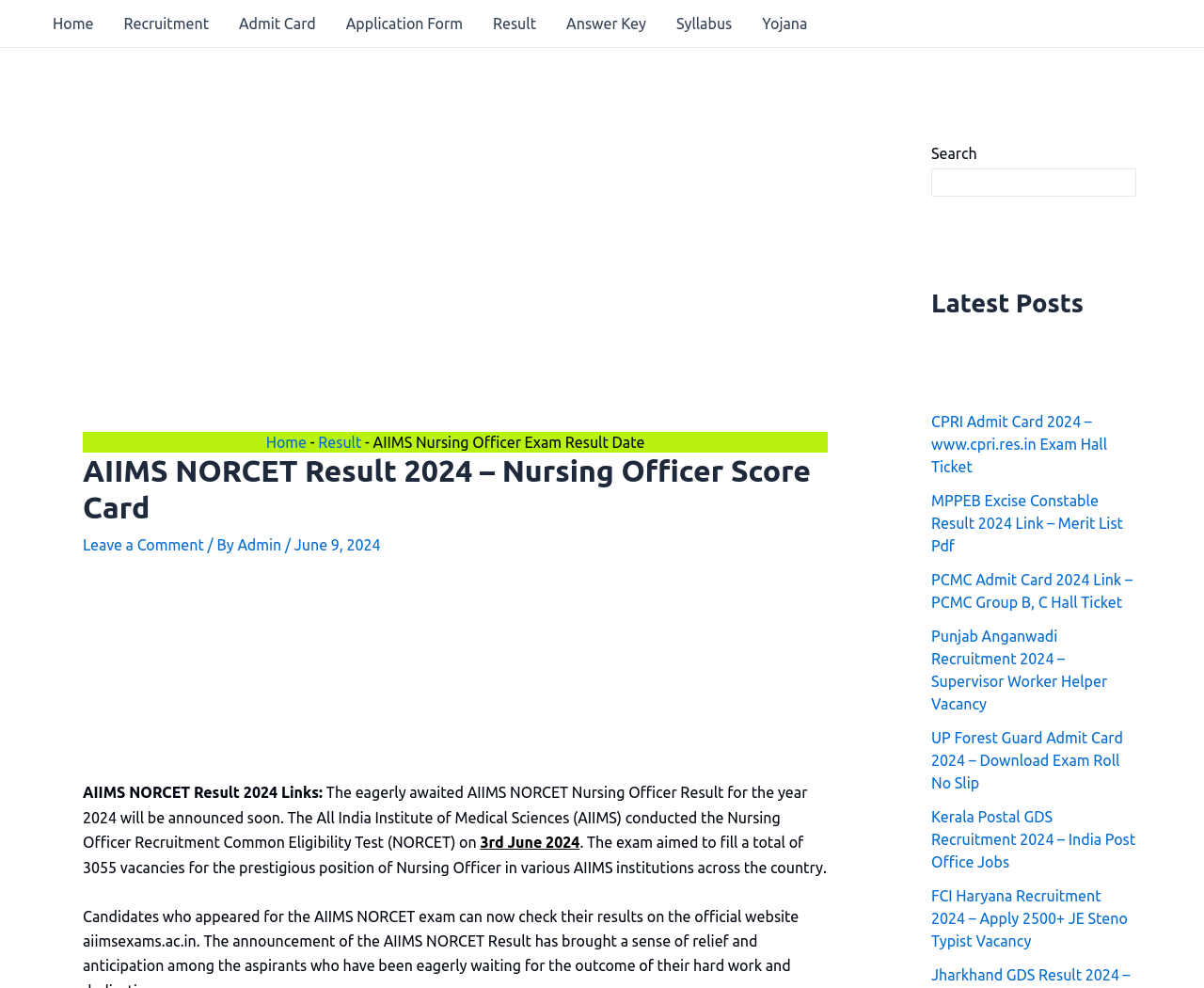Examine the image and give a thorough answer to the following question:
When was the AIIMS NORCET exam conducted?

The webpage content mentions that the AIIMS NORCET exam was conducted on 3rd June 2024, as marked in the text.